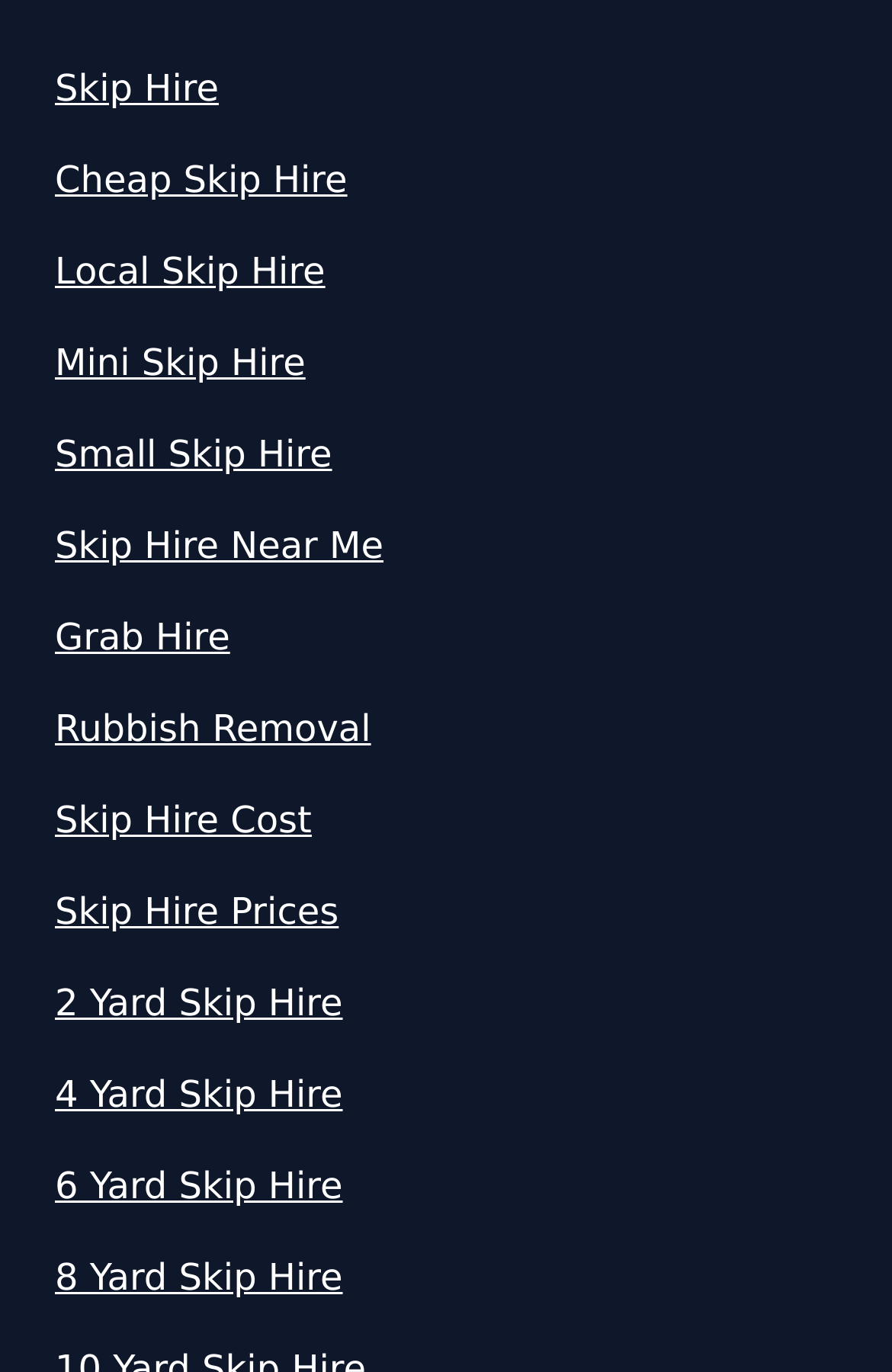Please identify the bounding box coordinates of the clickable element to fulfill the following instruction: "learn about Rubbish Removal". The coordinates should be four float numbers between 0 and 1, i.e., [left, top, right, bottom].

[0.062, 0.512, 0.938, 0.552]